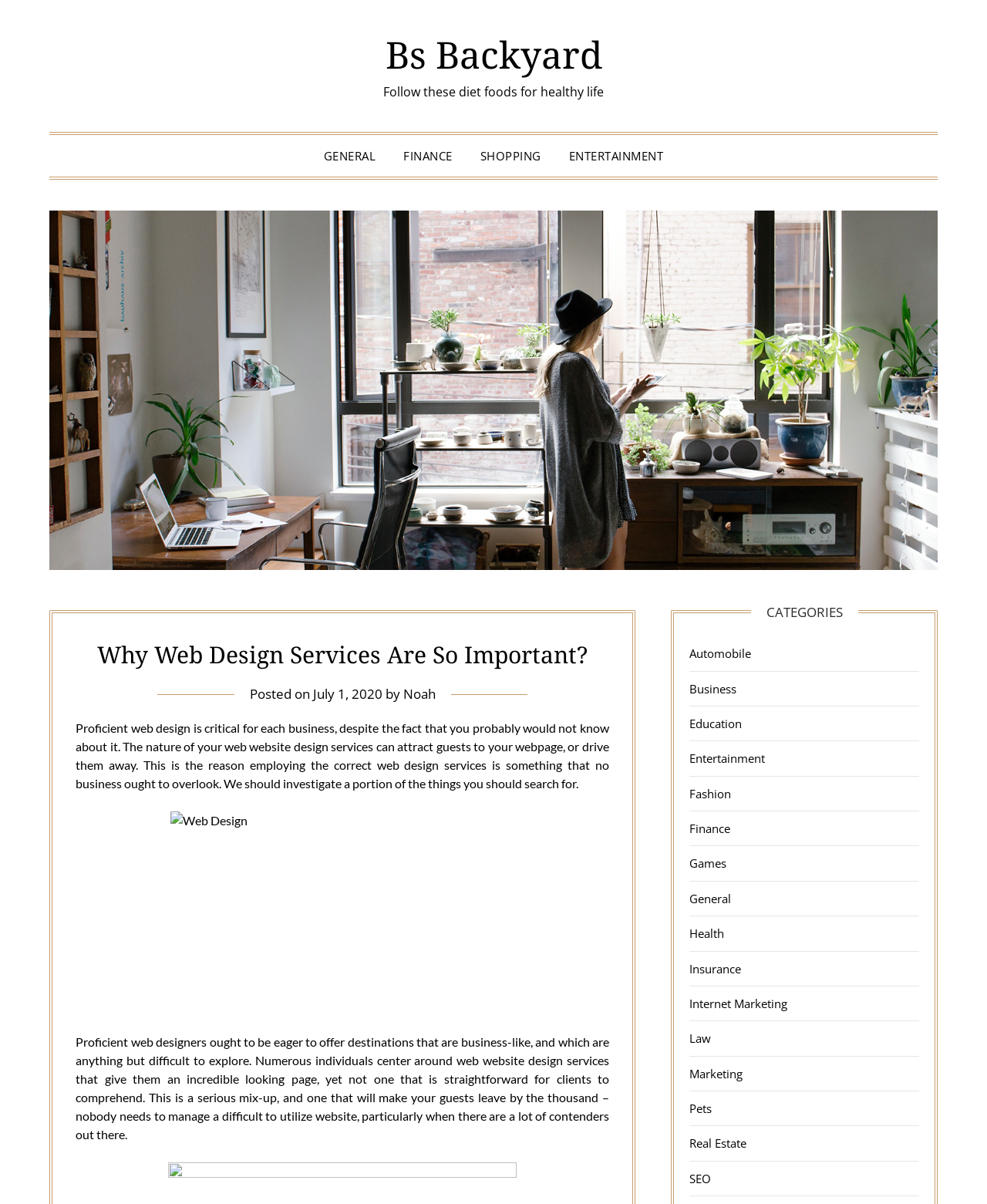Explain the webpage in detail, including its primary components.

The webpage is about the importance of web design services, with the title "Why Web Design Services Are So Important?" at the top. Below the title, there is a link to "Bs Backyard" and a static text "Follow these diet foods for healthy life". 

On the top navigation bar, there are five links: "GENERAL", "FINANCE", "SHOPPING", "ENTERTAINMENT", and they are aligned horizontally. 

The main content of the webpage is divided into two sections. The first section has a heading "Why Web Design Services Are So Important?" and a paragraph of text that discusses the importance of proficient web design for businesses. Below the text, there is an image related to web design. 

The second section has a heading "CATEGORIES" and a list of 15 links to different categories, including "Automobile", "Business", "Education", and so on. These links are aligned vertically and are located at the bottom right of the webpage. 

At the top left of the webpage, there is a logo image of "Bs Backyard" that takes up most of the width of the page.